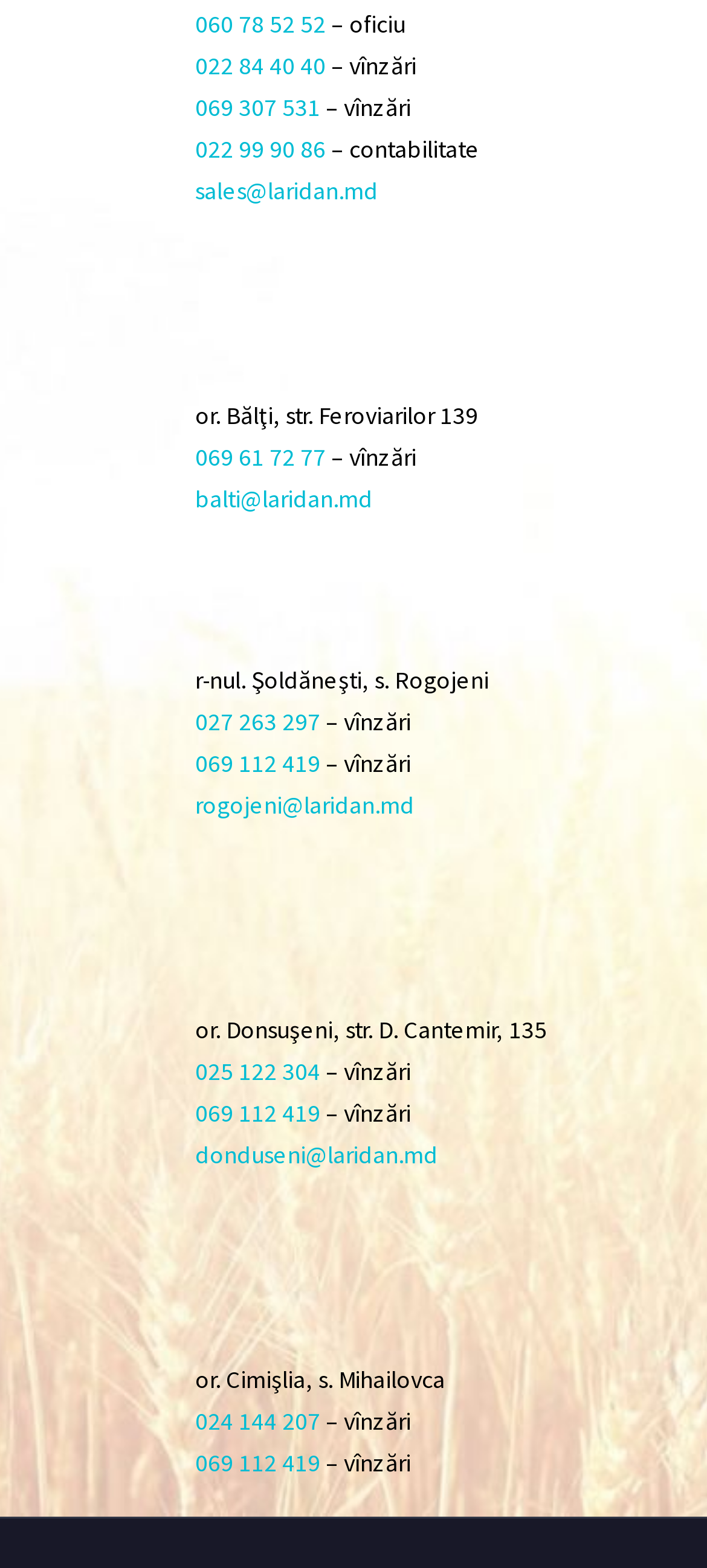Look at the image and write a detailed answer to the question: 
What is the phone number of the Bălţi office?

I found the phone number of the Bălţi office by looking at the link with the text 'or. Bălţi, str. Feroviarilor 139' and the corresponding phone number is '069 61 72 77'.